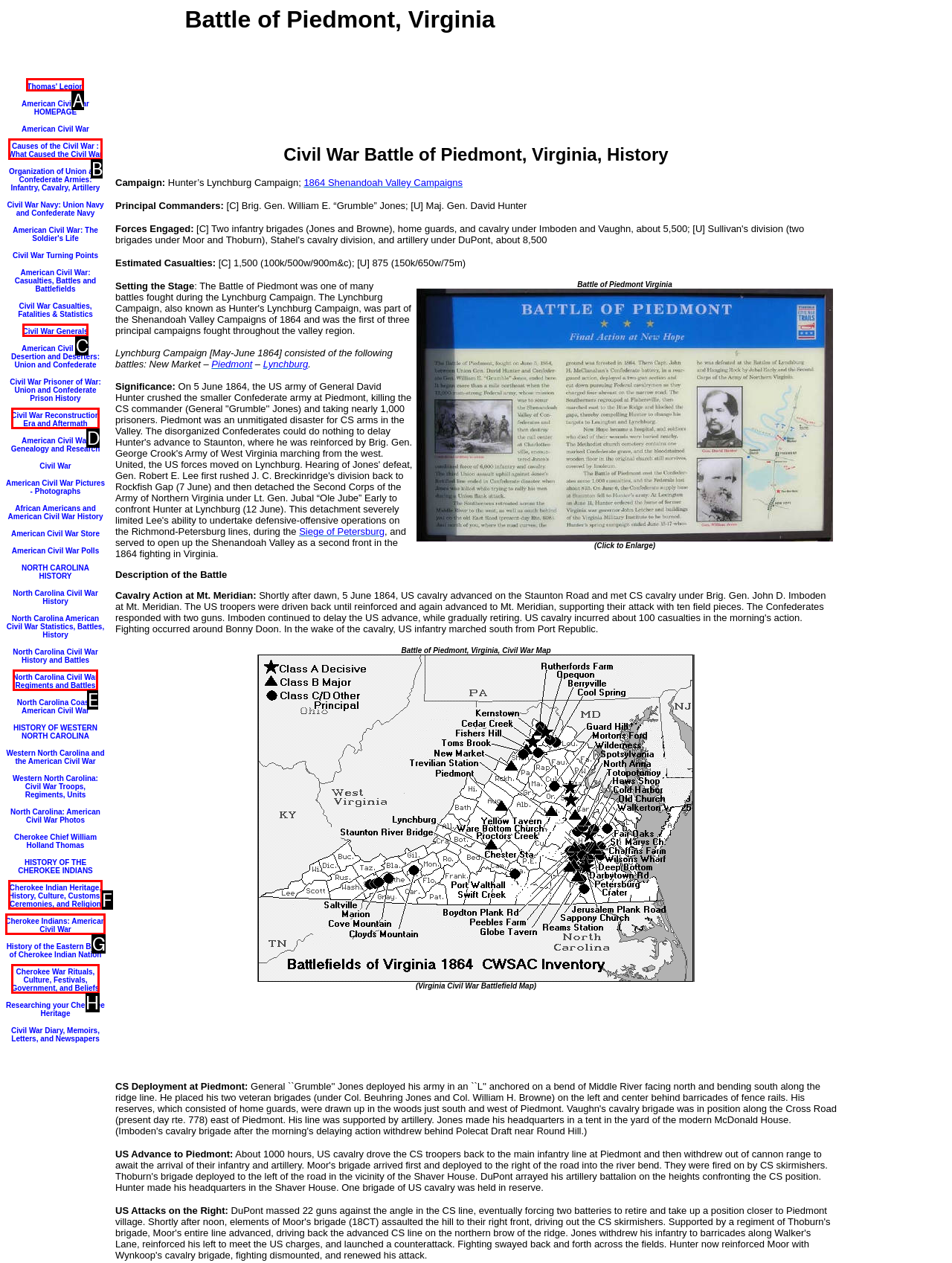Given the task: Click on the link to learn about Thomas' Legion, tell me which HTML element to click on.
Answer with the letter of the correct option from the given choices.

A